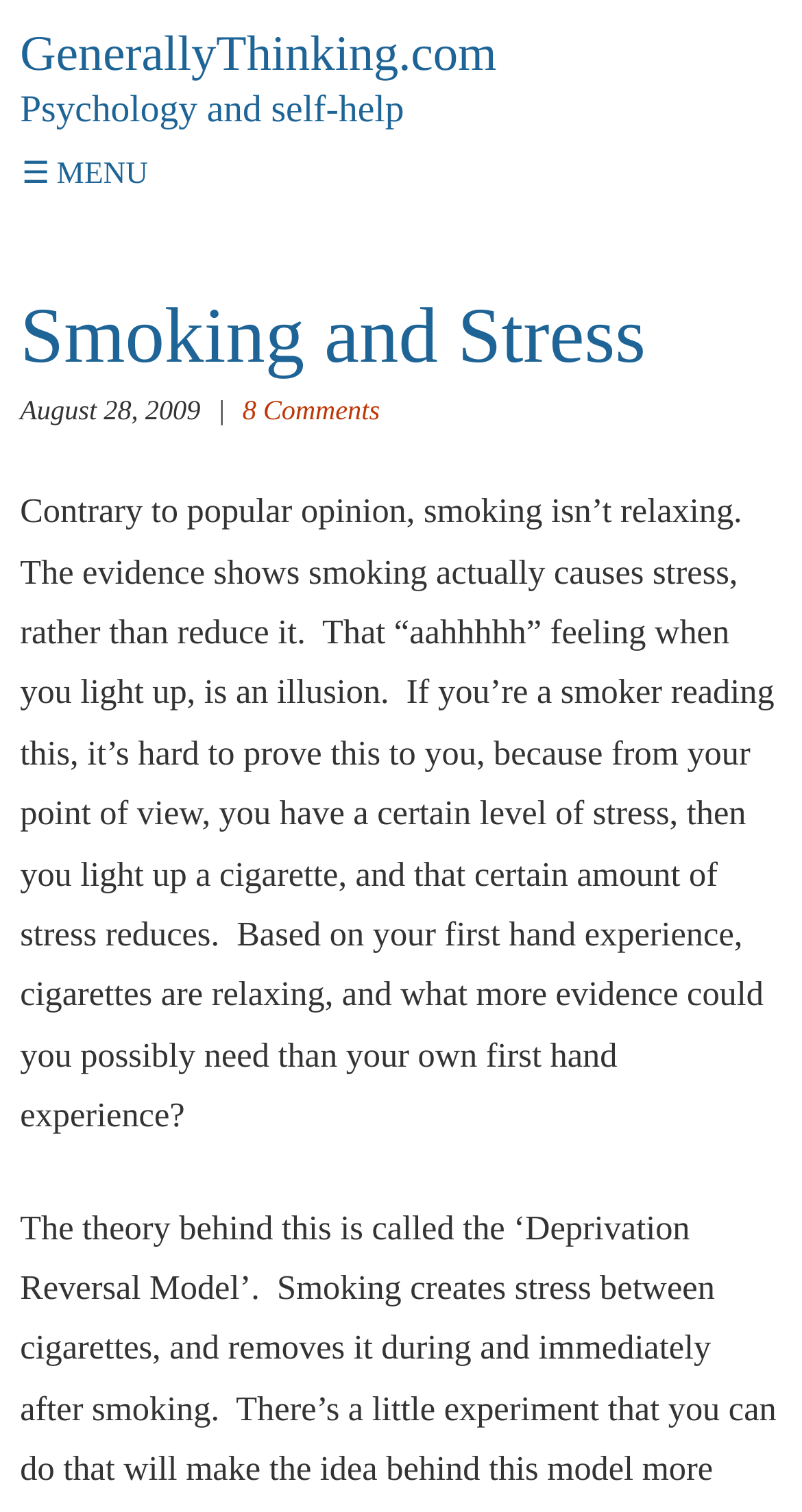Create a full and detailed caption for the entire webpage.

The webpage is about the topic of "Smoking and Stress" and is part of the website "GenerallyThinking.com". At the top left of the page, there is a heading with the website's name, accompanied by a link to the website's homepage. Below this, there is a static text element displaying the category "Psychology and self-help". 

To the right of the category text, there is a menu icon represented by the symbol "☰ MENU". When expanded, the menu contains a heading with the title "Smoking and Stress", followed by the date "August 28, 2009". Next to the date, there is a separator symbol "|" and a link to "8 Comments". 

The main content of the webpage is a long paragraph of text that discusses the relationship between smoking and stress. The text argues that smoking is not relaxing and actually causes stress, contrary to popular opinion. The author explains that the feeling of relaxation smokers experience when lighting up a cigarette is an illusion, and that cigarettes do not actually reduce stress.